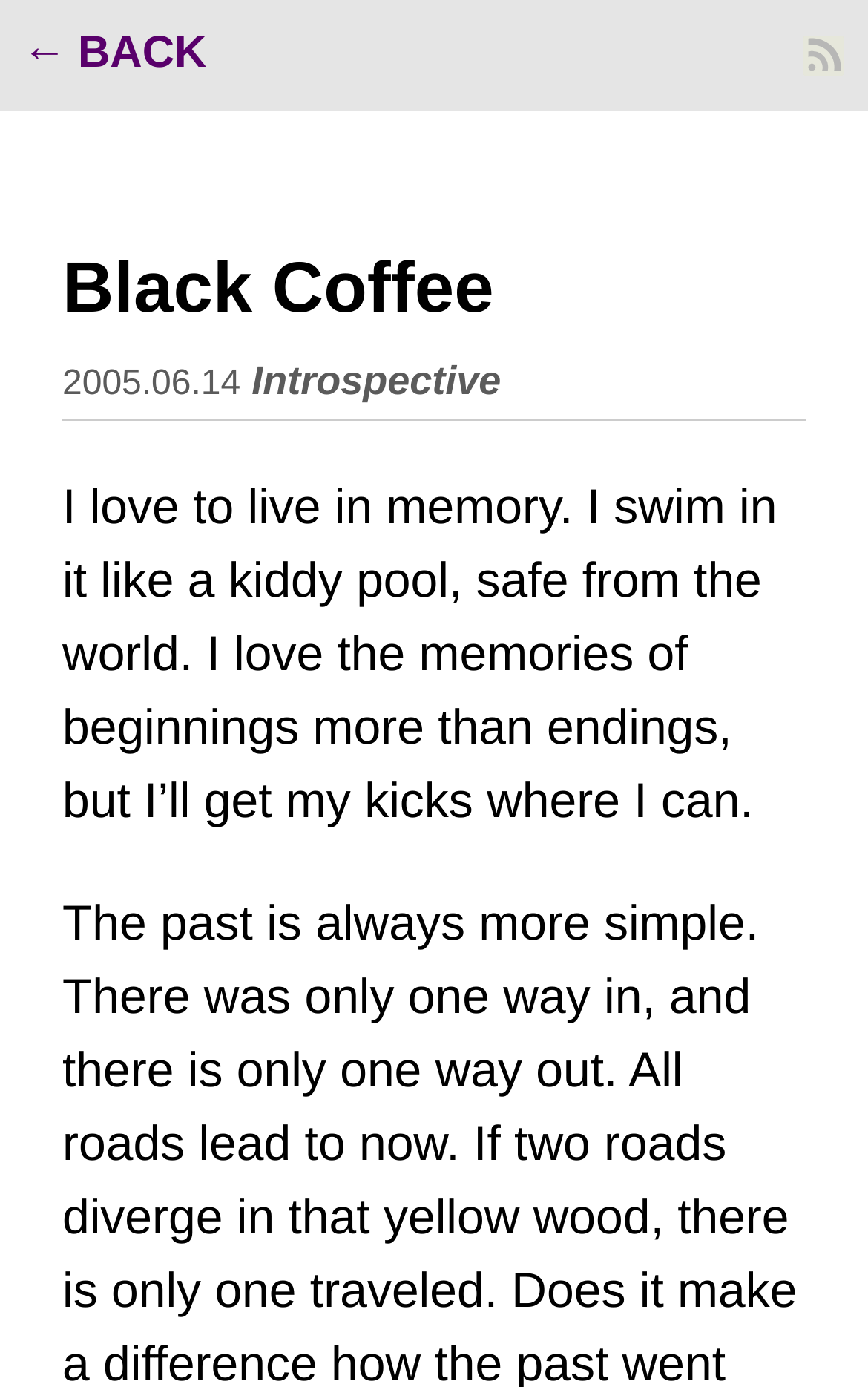What is the theme of the blog post?
Please answer the question with a single word or phrase, referencing the image.

Memory